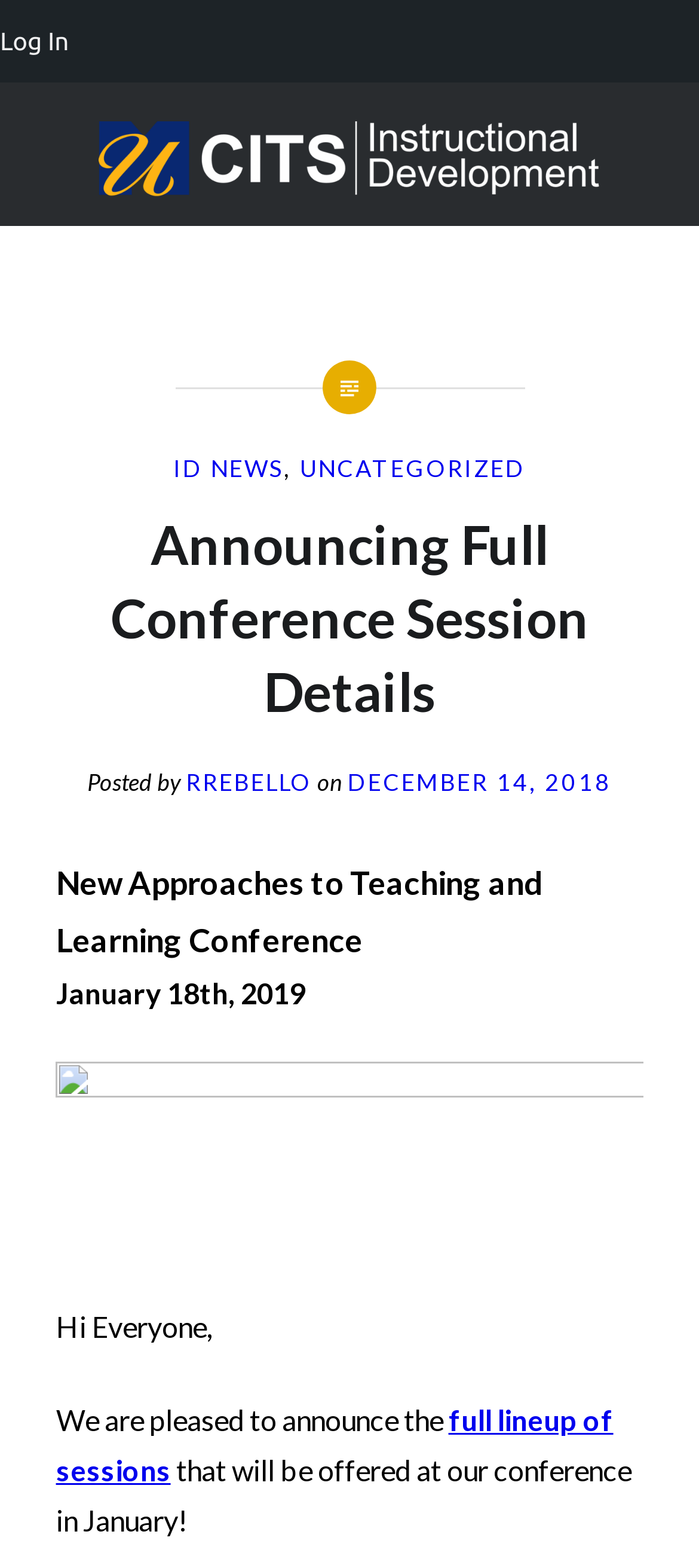What is the category of the news?
Observe the image and answer the question with a one-word or short phrase response.

UNCATEGORIZED